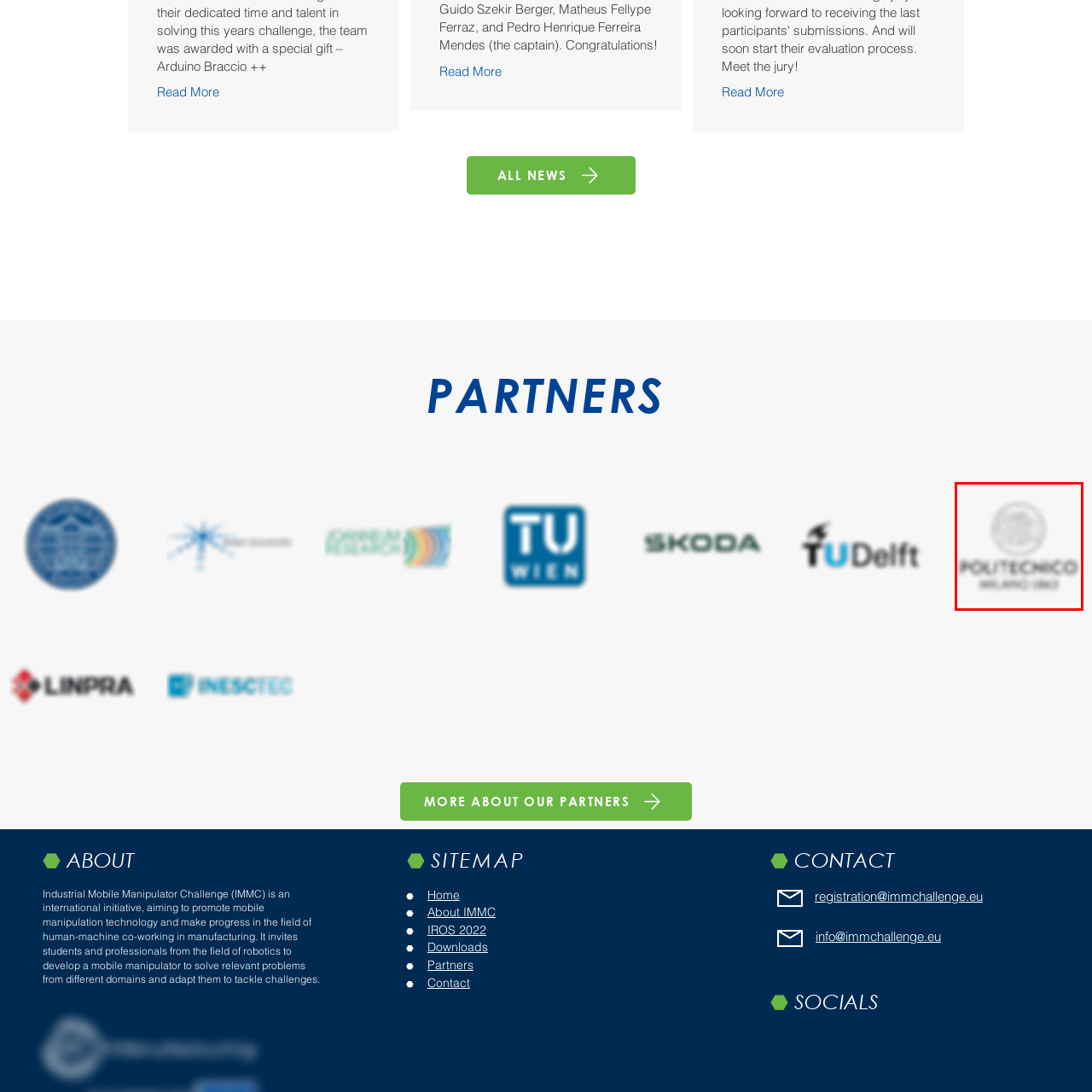Generate a comprehensive caption for the image section marked by the red box.

The image features the logo of Politecnico di Milano, an esteemed technical university located in Italy. The logo is characterized by a circular emblem at the top, likely representing the school's historical heritage, complemented by the bold text "POLITECNICO" beneath it, with "MILANO - 1863" indicating the university's name and founding year. The design conveys a sense of tradition and excellence in engineering and technology education, emphasizing the institution's commitment to innovation and research.